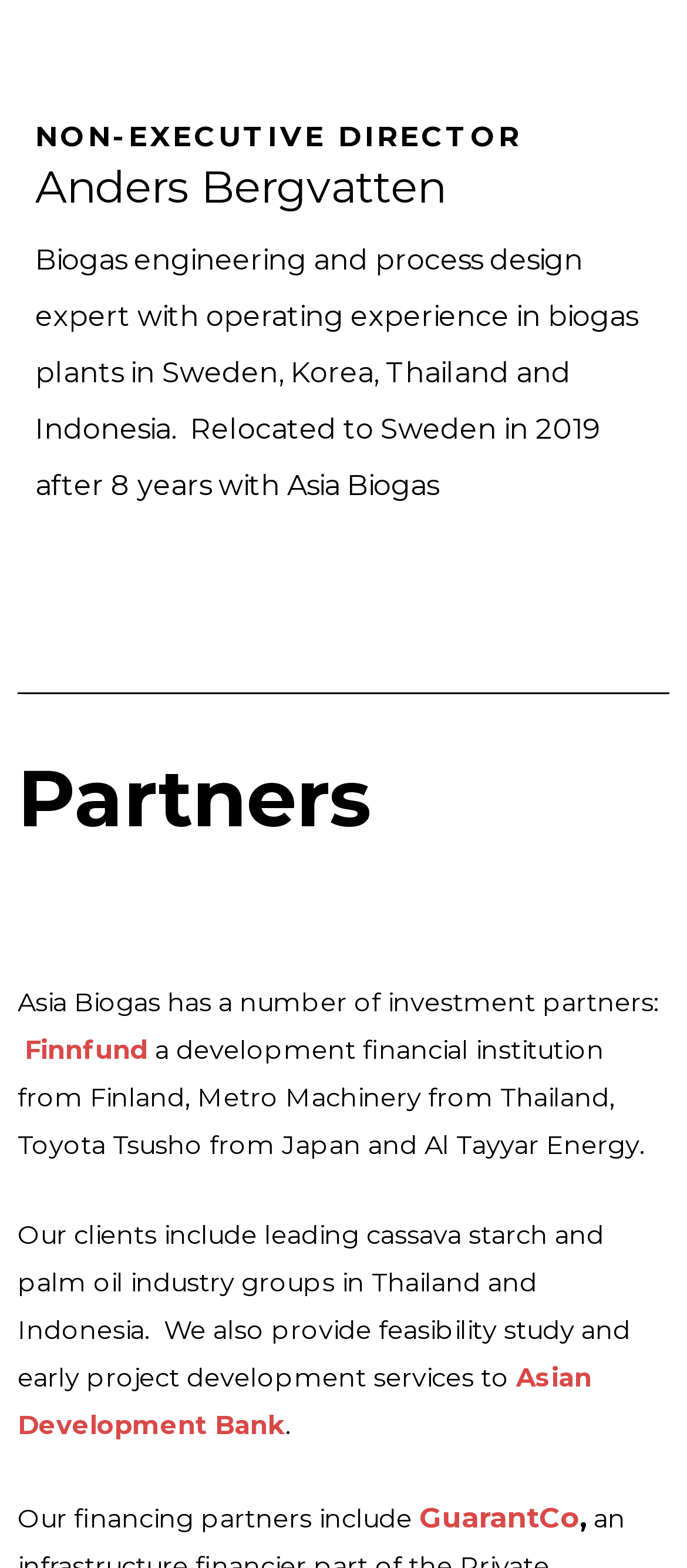Given the element description GuarantCo, predict the bounding box coordinates for the UI element in the webpage screenshot. The format should be (top-left x, top-left y, bottom-right x, bottom-right y), and the values should be between 0 and 1.

[0.61, 0.957, 0.844, 0.978]